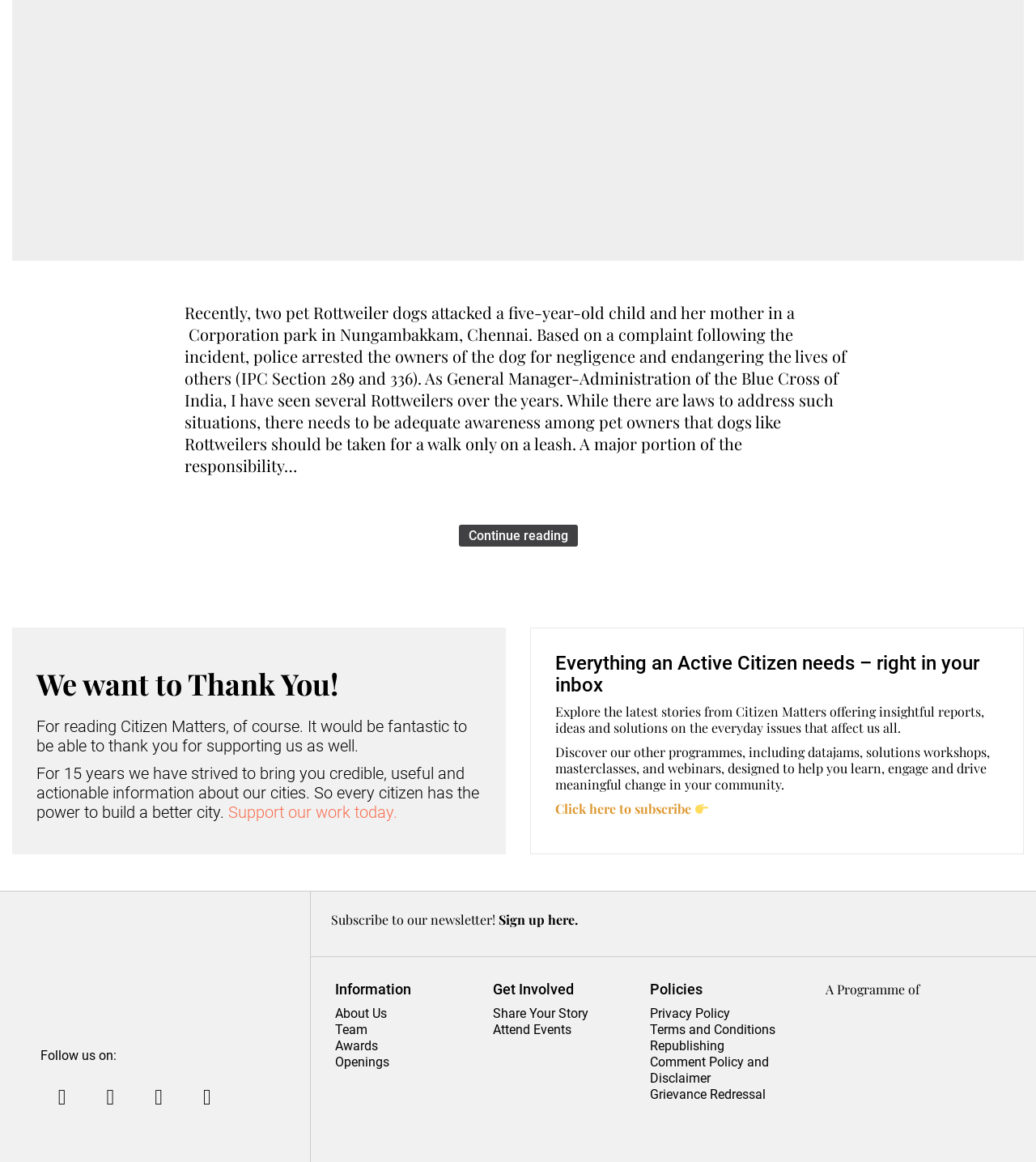Using the description "Privacy Policy", predict the bounding box of the relevant HTML element.

[0.627, 0.865, 0.705, 0.879]